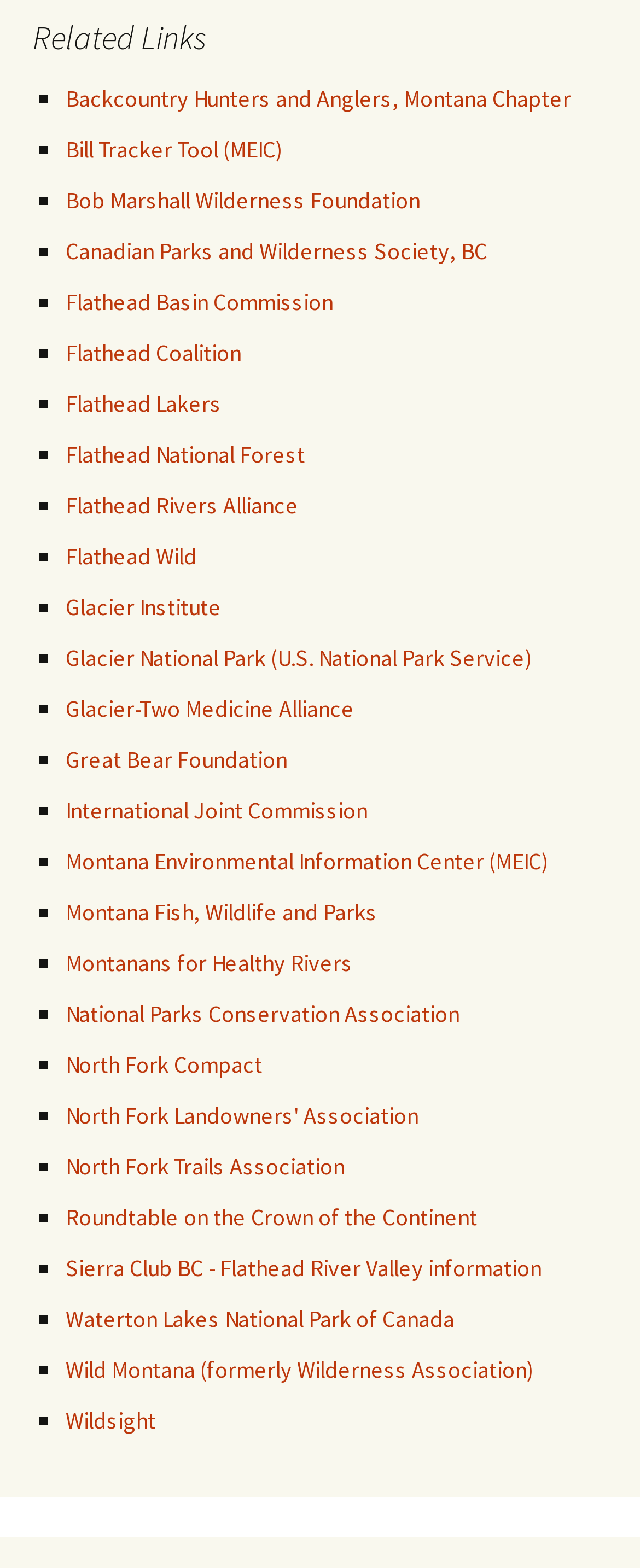Locate the UI element described by Wild Montana (formerly Wilderness Association) in the provided webpage screenshot. Return the bounding box coordinates in the format (top-left x, top-left y, bottom-right x, bottom-right y), ensuring all values are between 0 and 1.

[0.103, 0.864, 0.833, 0.883]